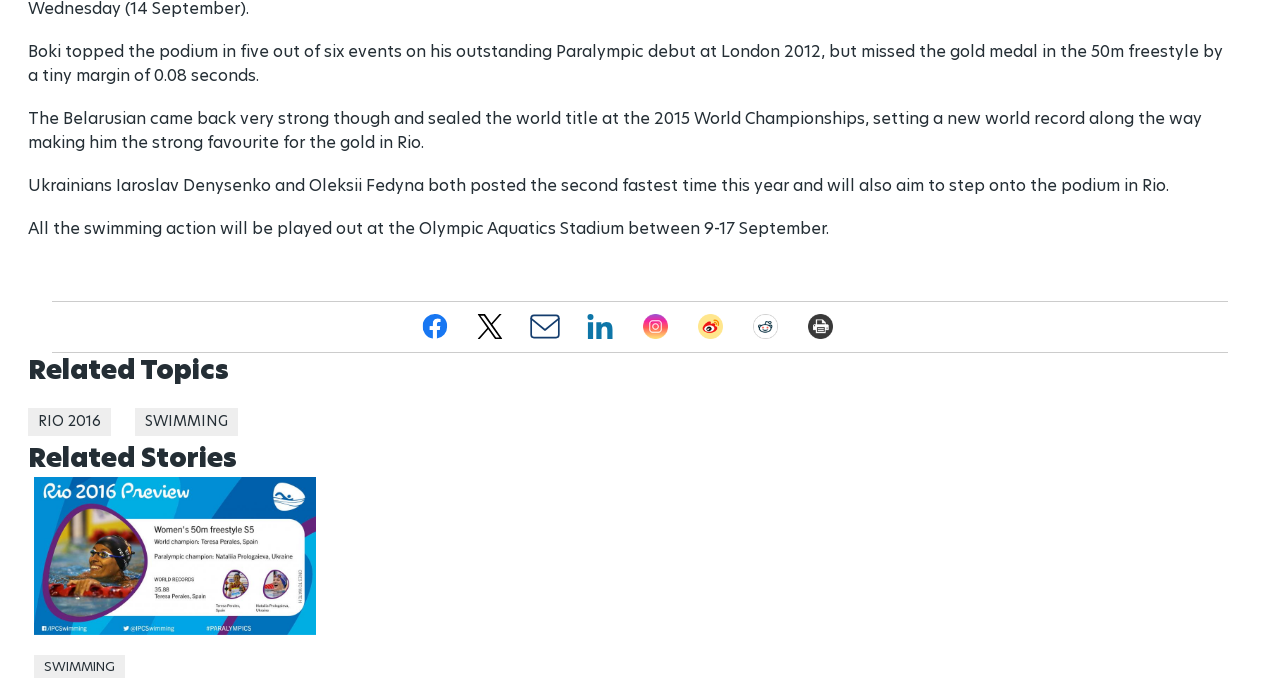Determine the bounding box coordinates of the area to click in order to meet this instruction: "Share on Facebook".

[0.328, 0.456, 0.352, 0.499]